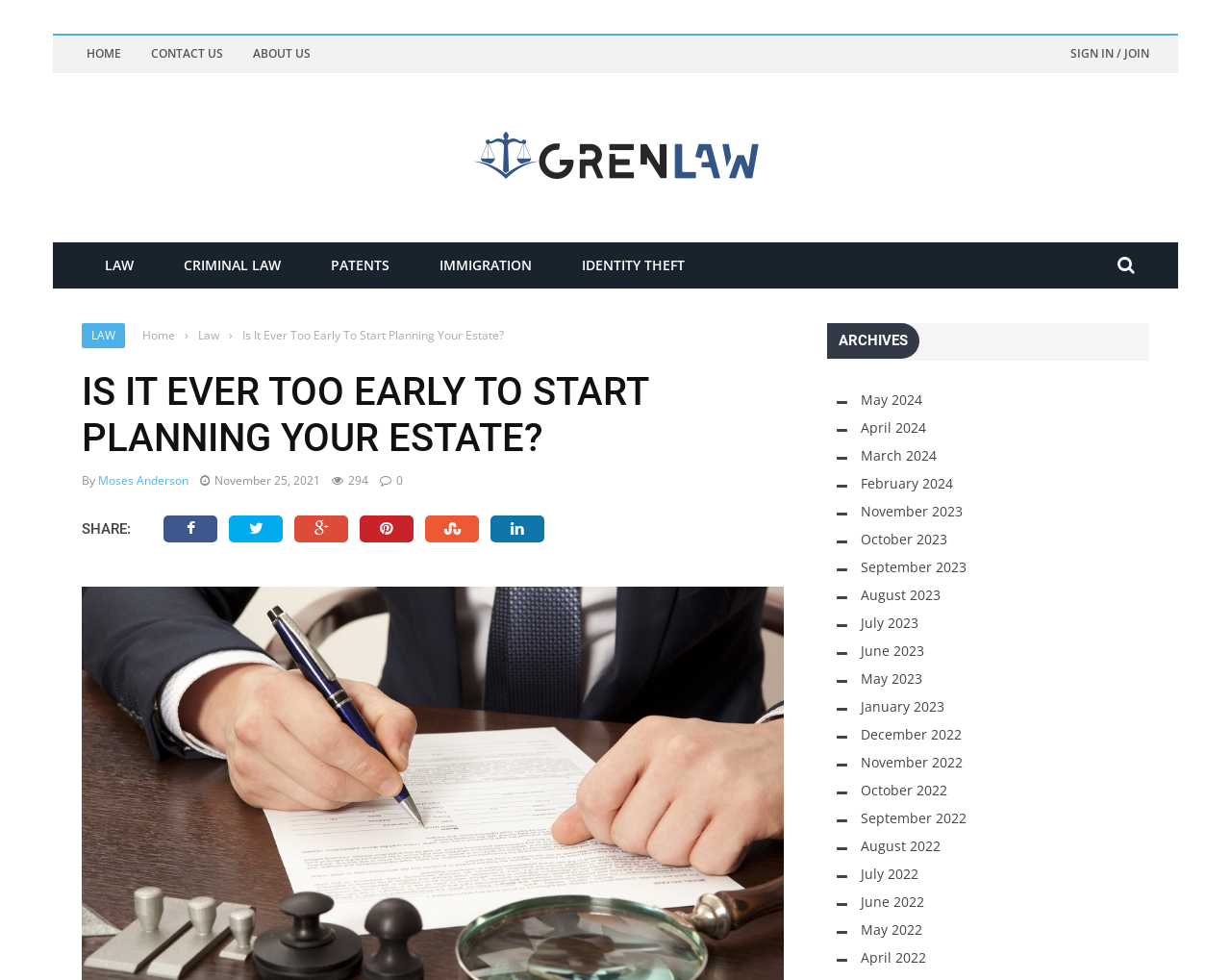Provide a single word or phrase to answer the given question: 
What is the function of the social media icons?

Sharing